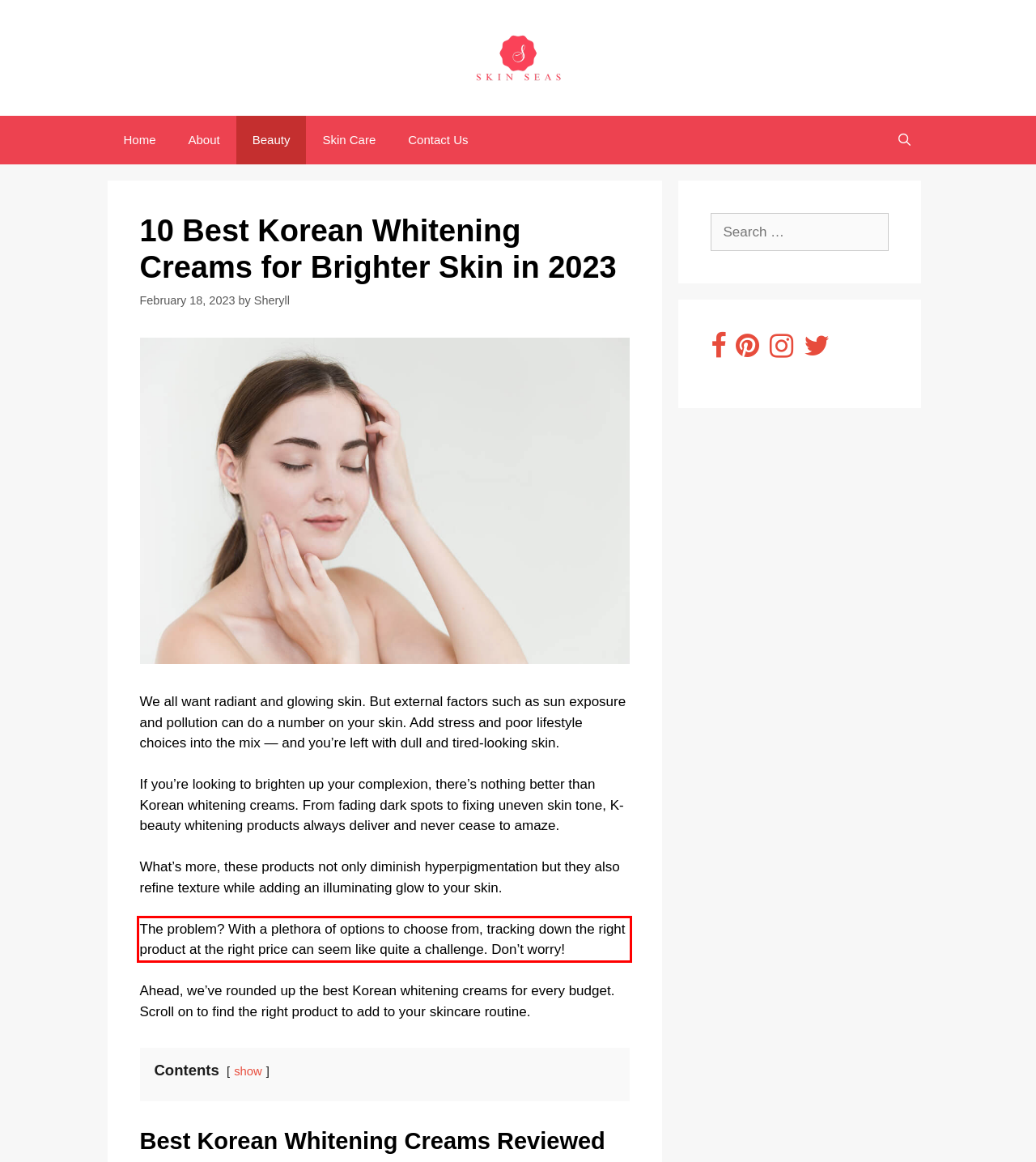Identify the red bounding box in the webpage screenshot and perform OCR to generate the text content enclosed.

The problem? With a plethora of options to choose from, tracking down the right product at the right price can seem like quite a challenge. Don’t worry!